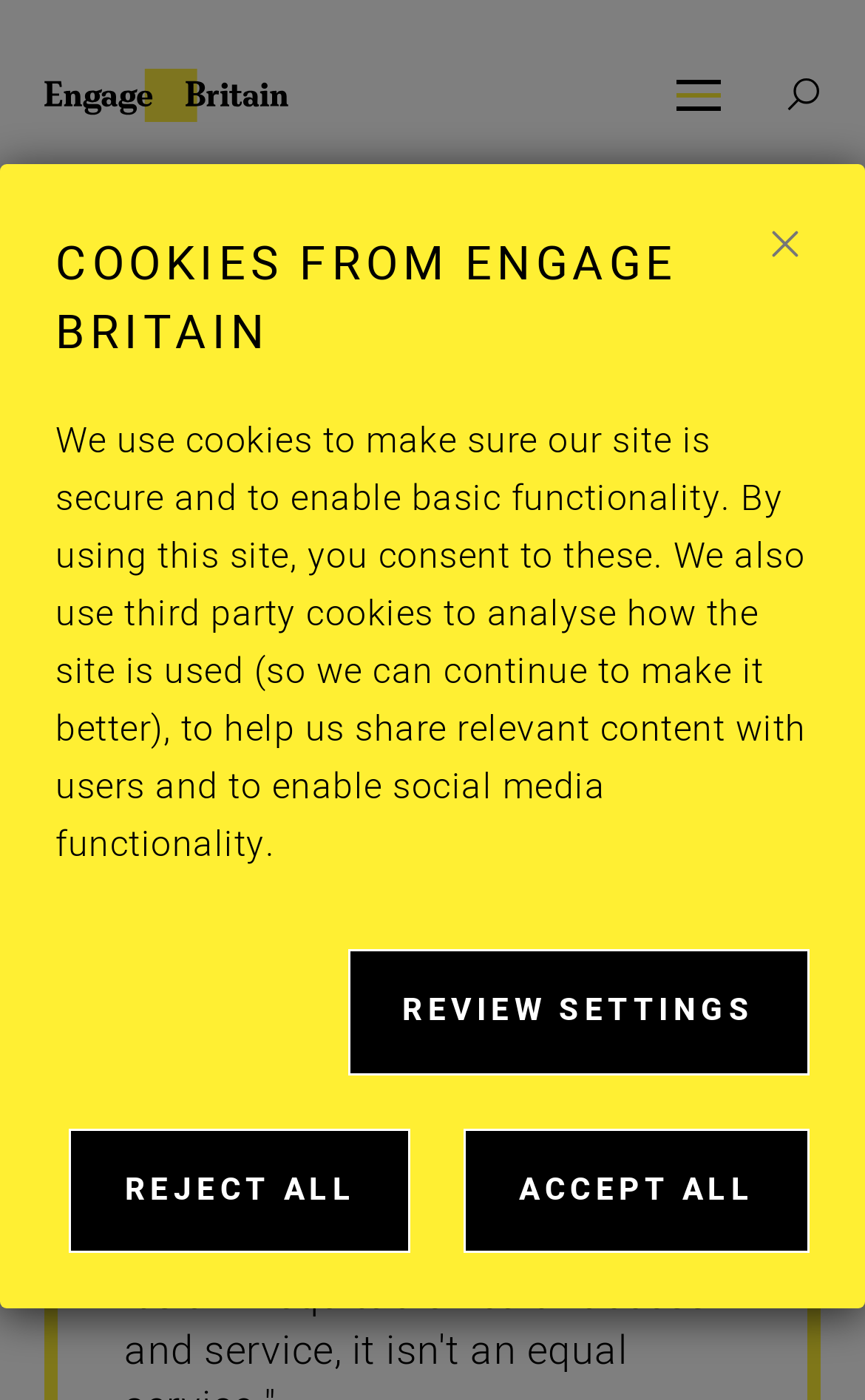From the webpage screenshot, identify the region described by Accept all extra cookies. Provide the bounding box coordinates as (top-left x, top-left y, bottom-right x, bottom-right y), with each value being a floating point number between 0 and 1.

[0.536, 0.805, 0.936, 0.895]